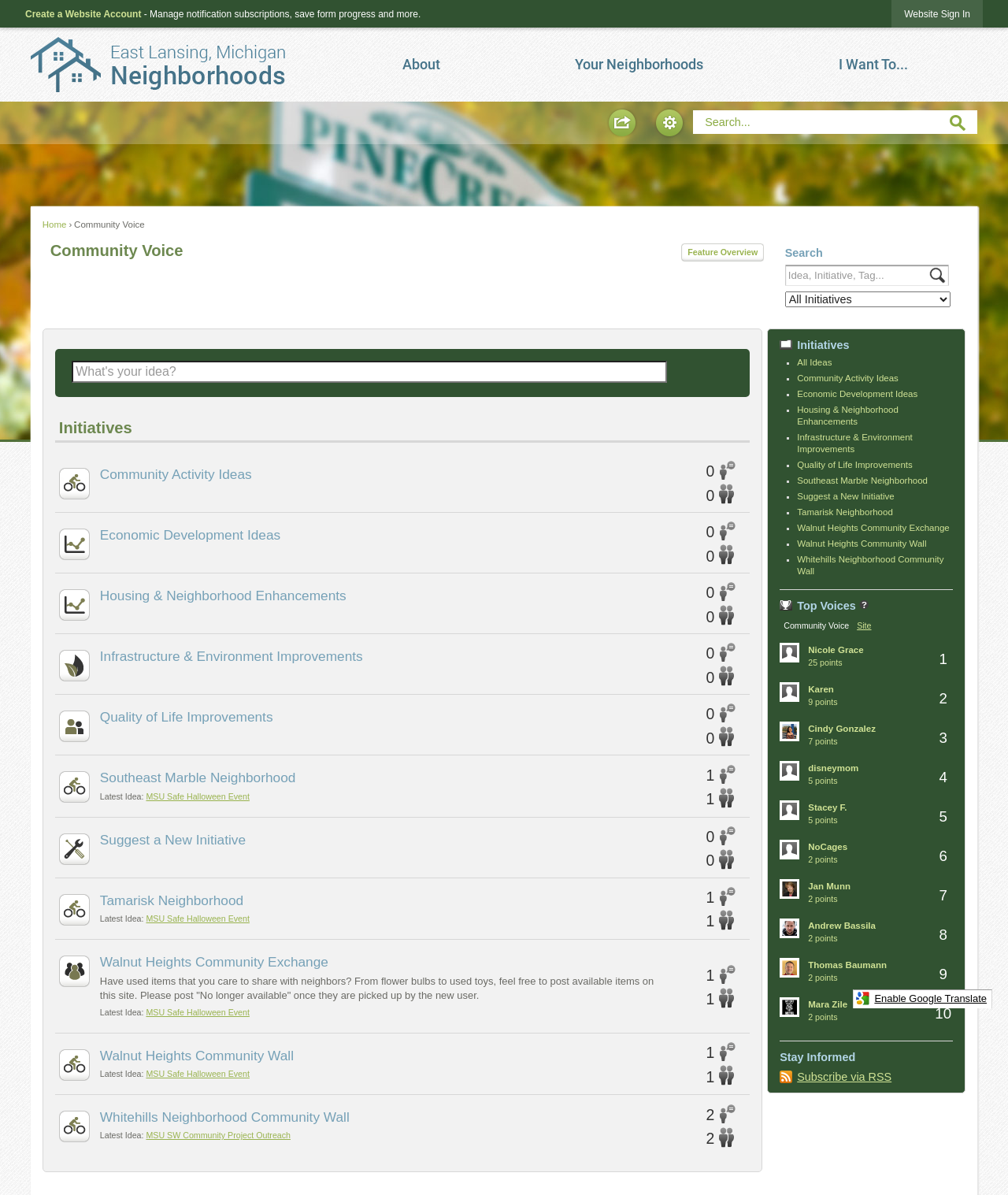Find the coordinates for the bounding box of the element with this description: "Feature Overview".

[0.676, 0.204, 0.758, 0.22]